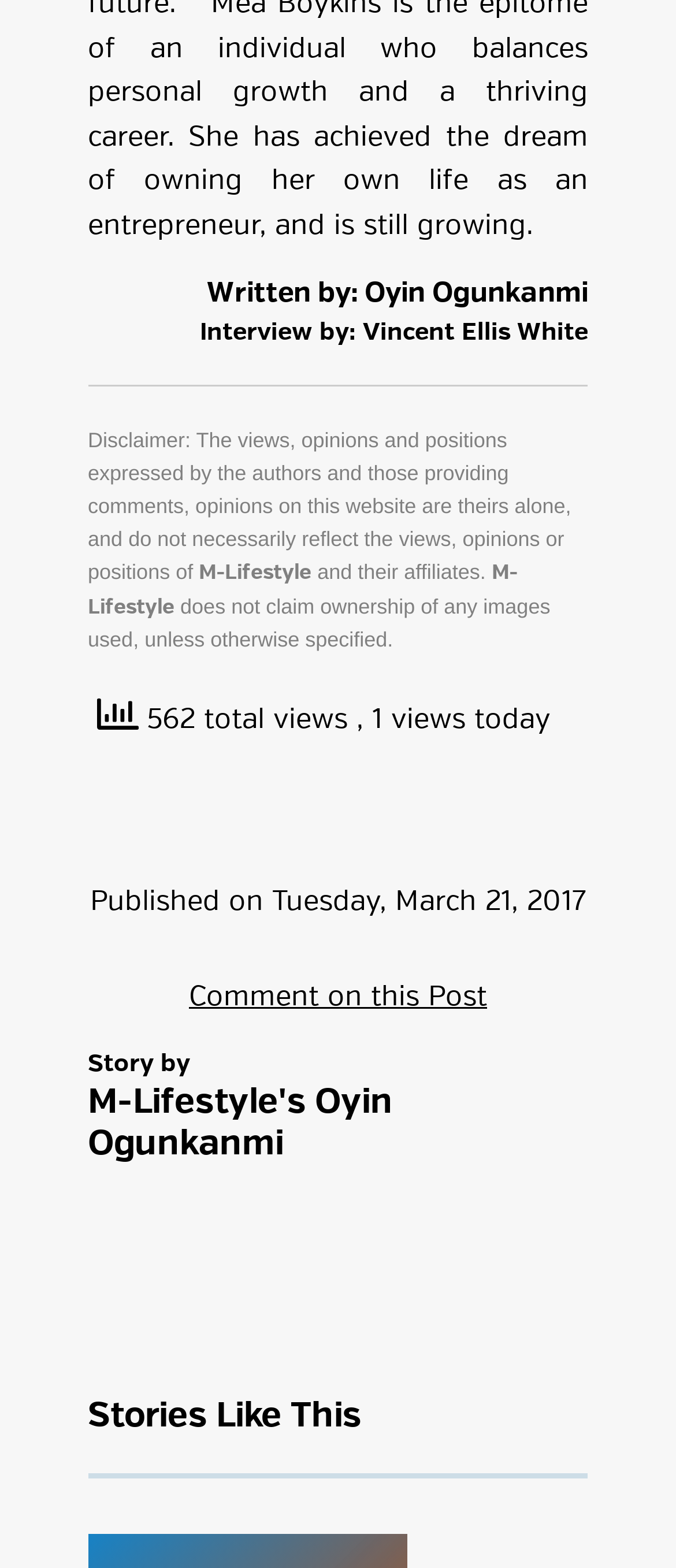Please identify the bounding box coordinates of the element that needs to be clicked to execute the following command: "View the post published on March 21, 2017". Provide the bounding box using four float numbers between 0 and 1, formatted as [left, top, right, bottom].

[0.585, 0.566, 0.705, 0.585]